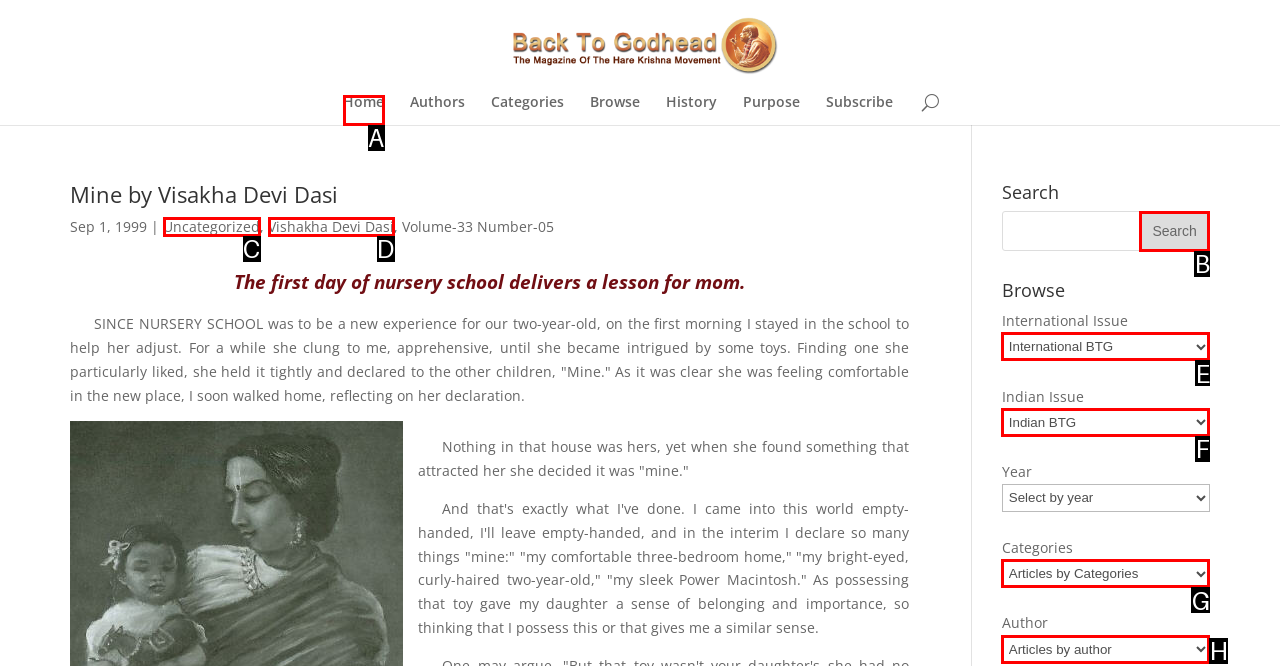Tell me the correct option to click for this task: Click on the 'Home' link
Write down the option's letter from the given choices.

A